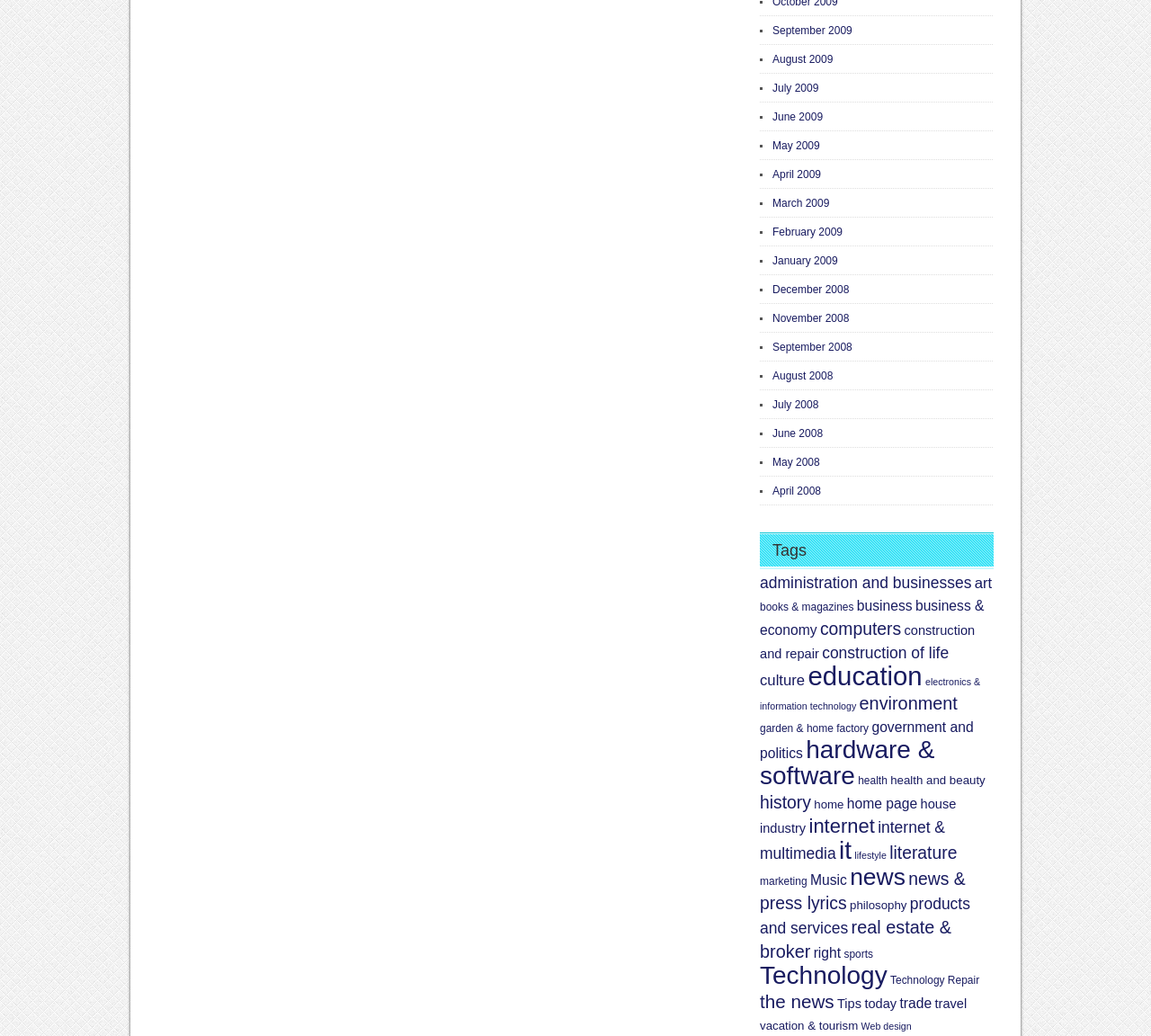Kindly determine the bounding box coordinates for the clickable area to achieve the given instruction: "View news articles".

[0.738, 0.833, 0.787, 0.859]